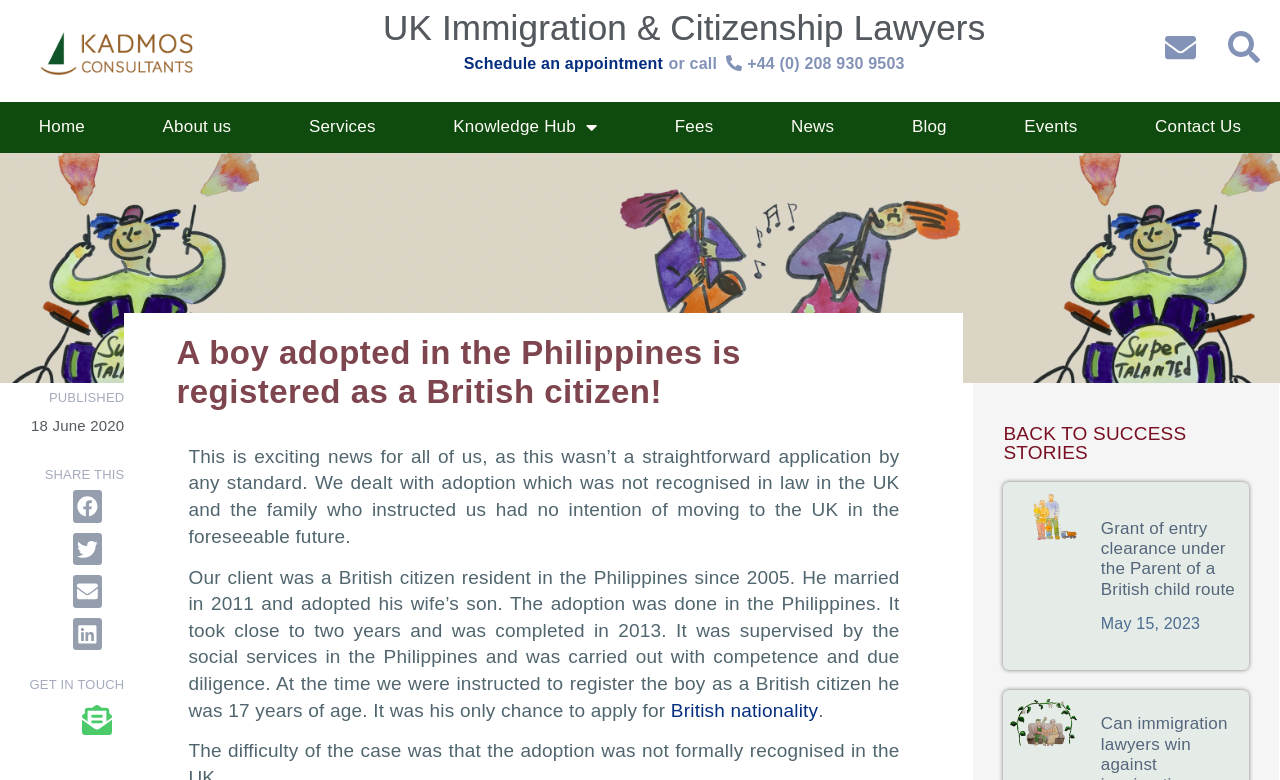Determine the bounding box coordinates of the clickable region to follow the instruction: "Click the 'Share on facebook' button".

[0.057, 0.629, 0.08, 0.67]